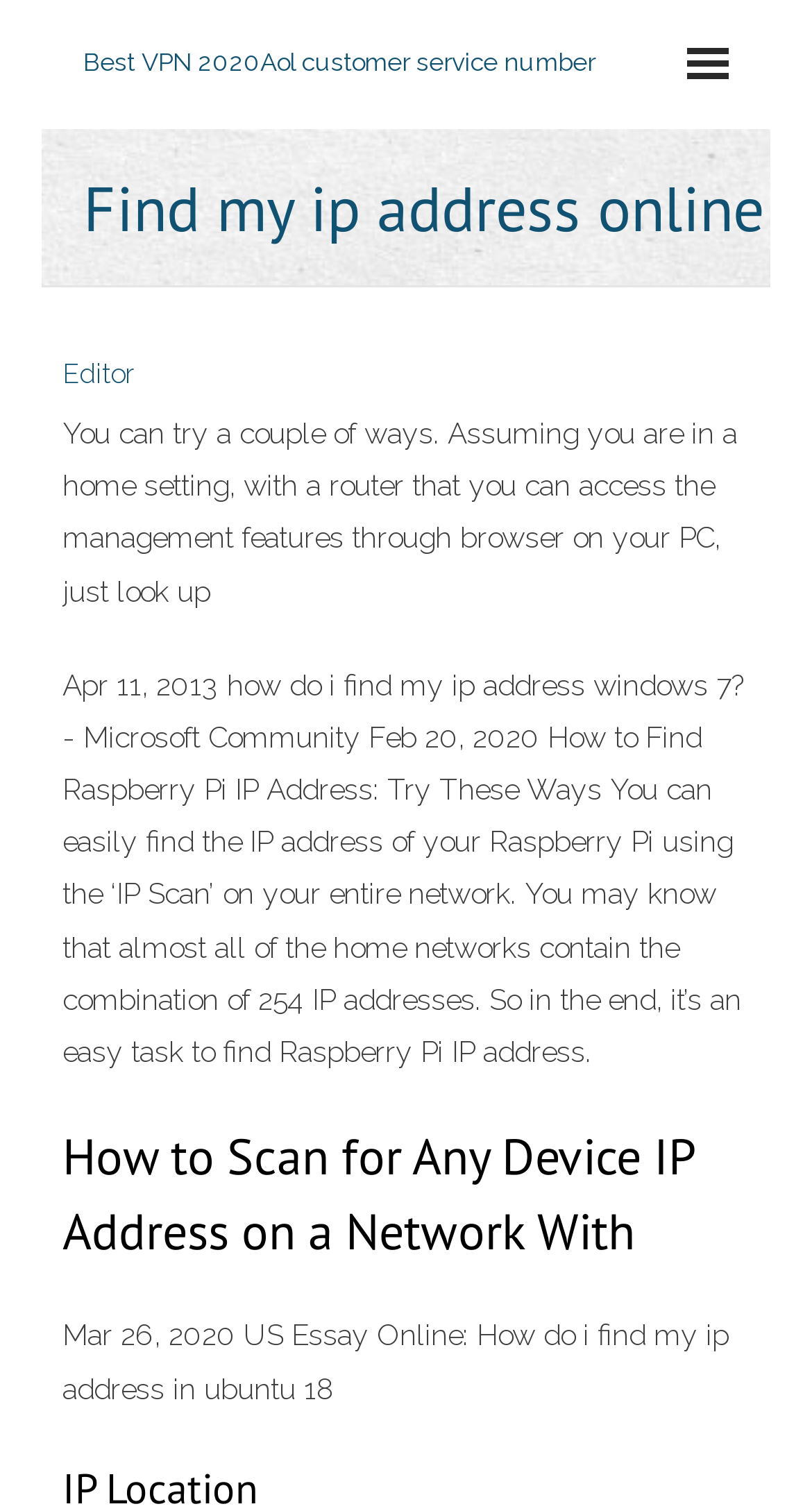Identify and provide the bounding box for the element described by: "Editor".

[0.077, 0.236, 0.167, 0.257]